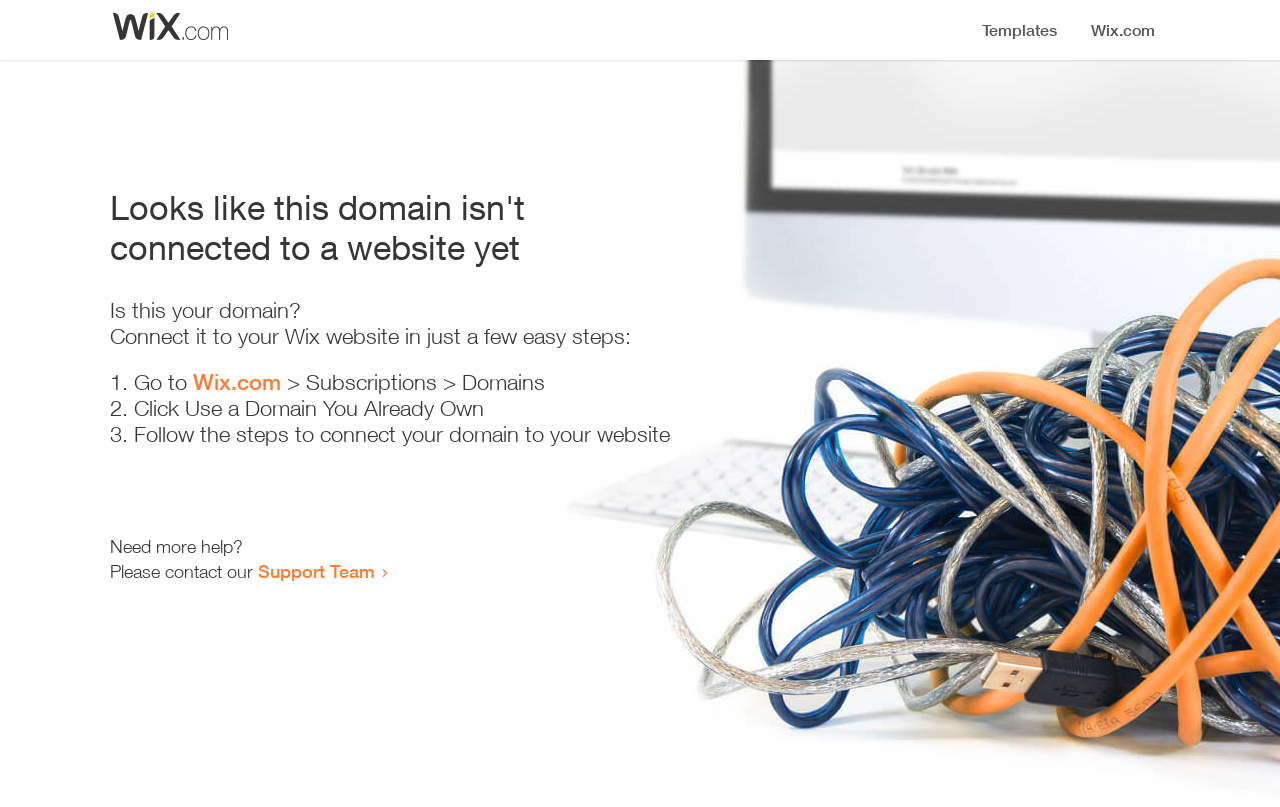Using the format (top-left x, top-left y, bottom-right x, bottom-right y), and given the element description, identify the bounding box coordinates within the screenshot: Support Team

[0.202, 0.694, 0.293, 0.721]